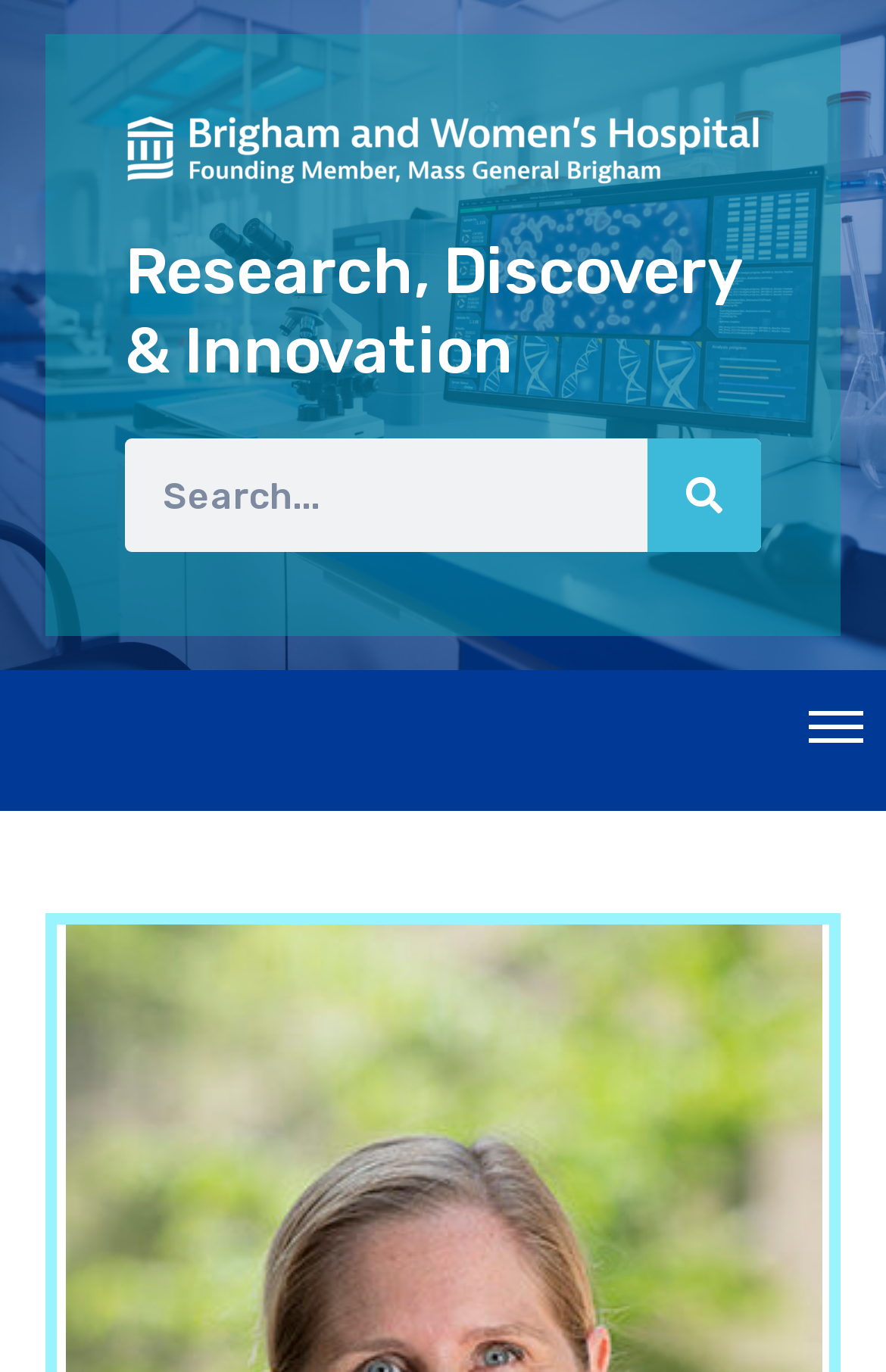Identify the first-level heading on the webpage and generate its text content.

Jessica Lasky-Su, ScD